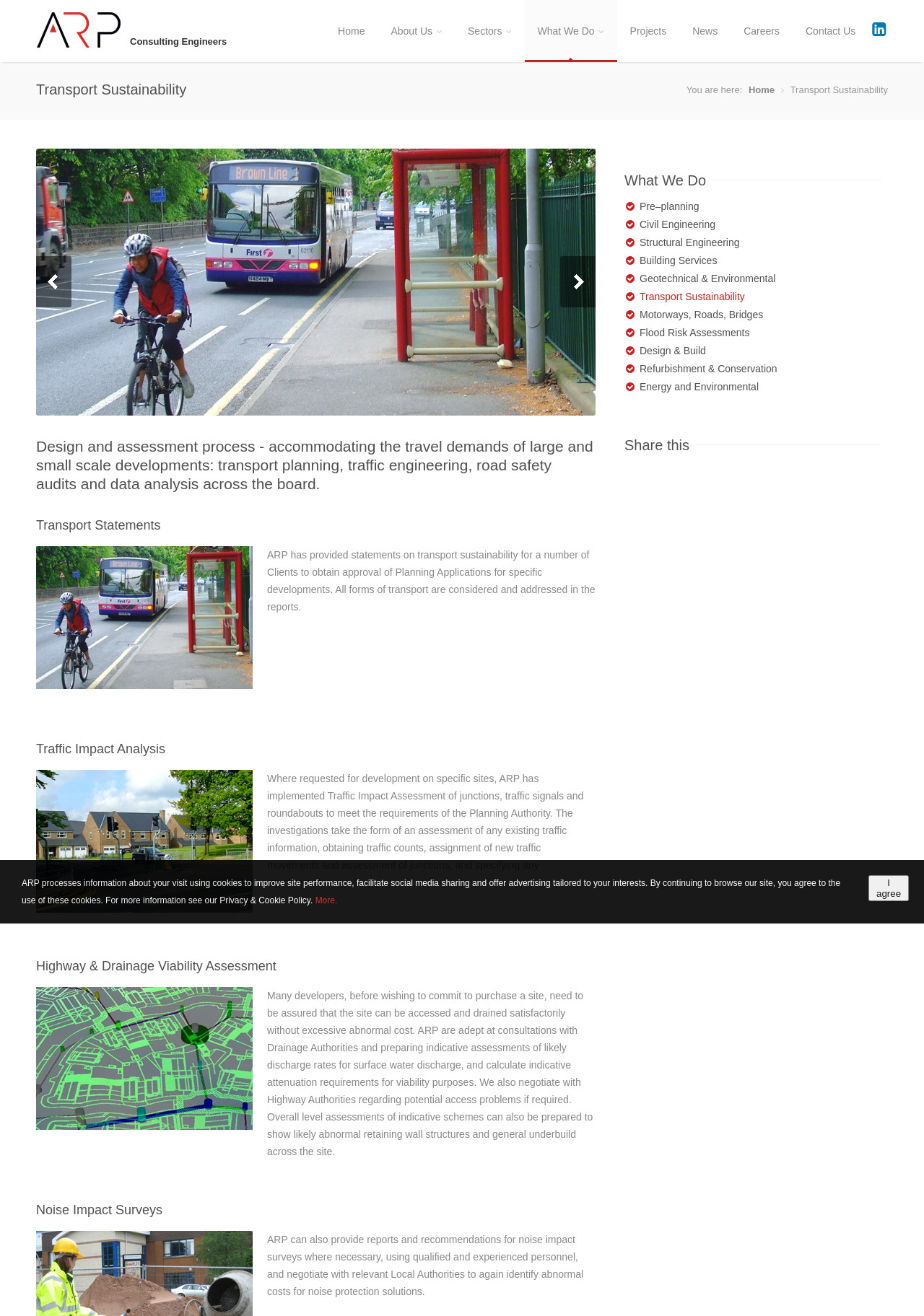Extract the bounding box coordinates for the HTML element that matches this description: "Design & Build". The coordinates should be four float numbers between 0 and 1, i.e., [left, top, right, bottom].

[0.692, 0.262, 0.764, 0.271]